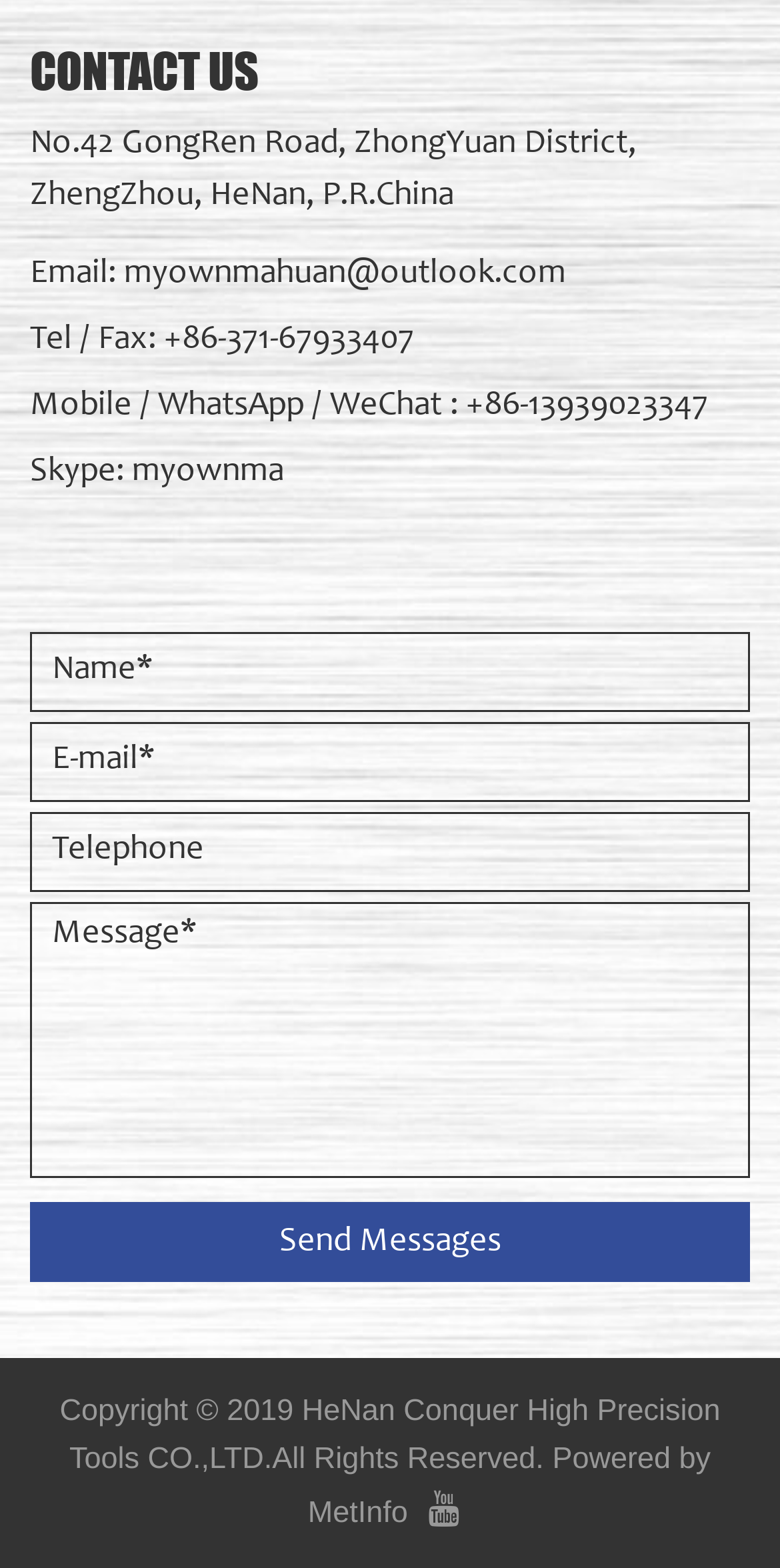Find the bounding box coordinates for the element that must be clicked to complete the instruction: "Click the Send Messages button". The coordinates should be four float numbers between 0 and 1, indicated as [left, top, right, bottom].

[0.038, 0.767, 0.962, 0.818]